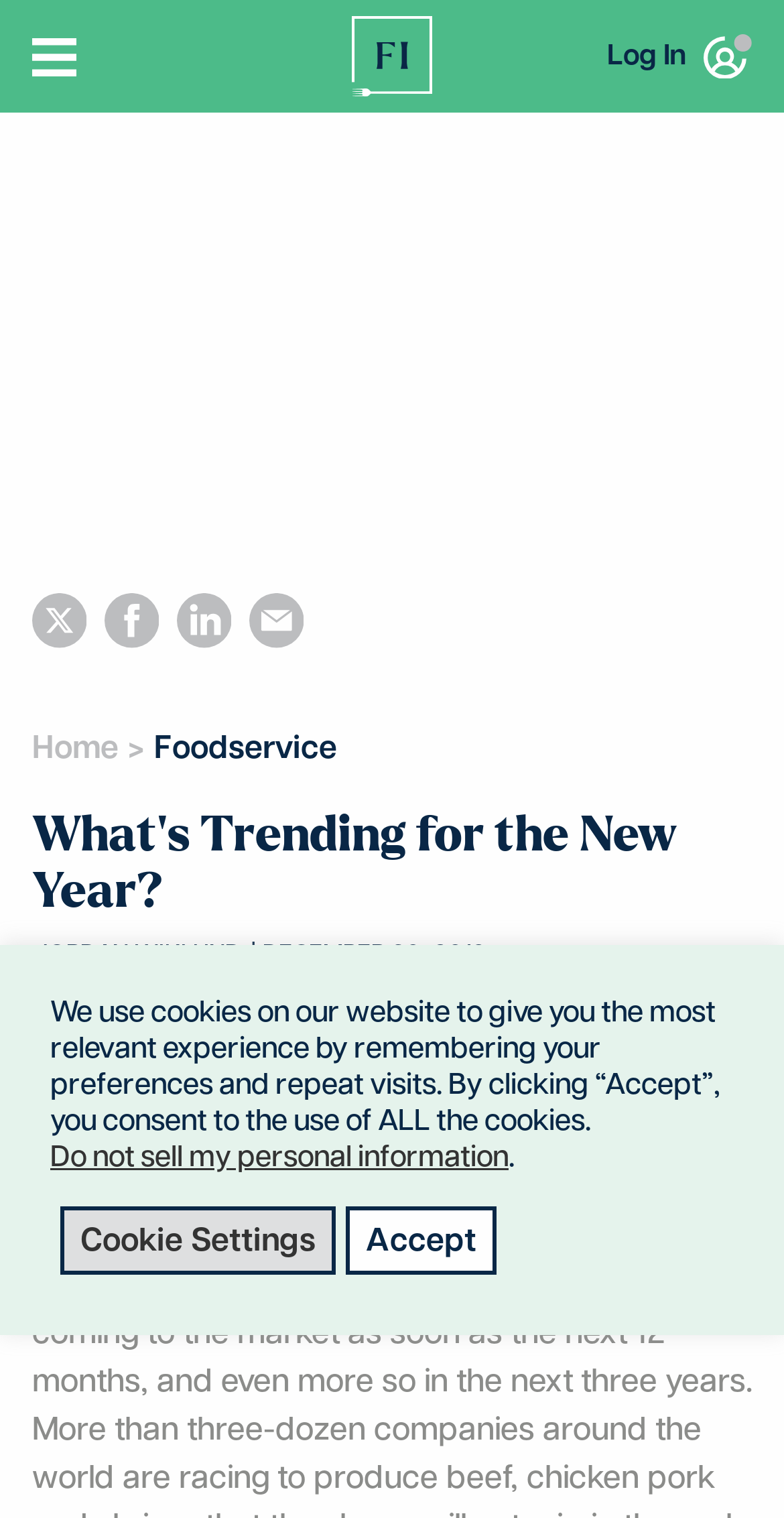Please give the bounding box coordinates of the area that should be clicked to fulfill the following instruction: "Go to the Foodservice page". The coordinates should be in the format of four float numbers from 0 to 1, i.e., [left, top, right, bottom].

[0.196, 0.482, 0.43, 0.505]